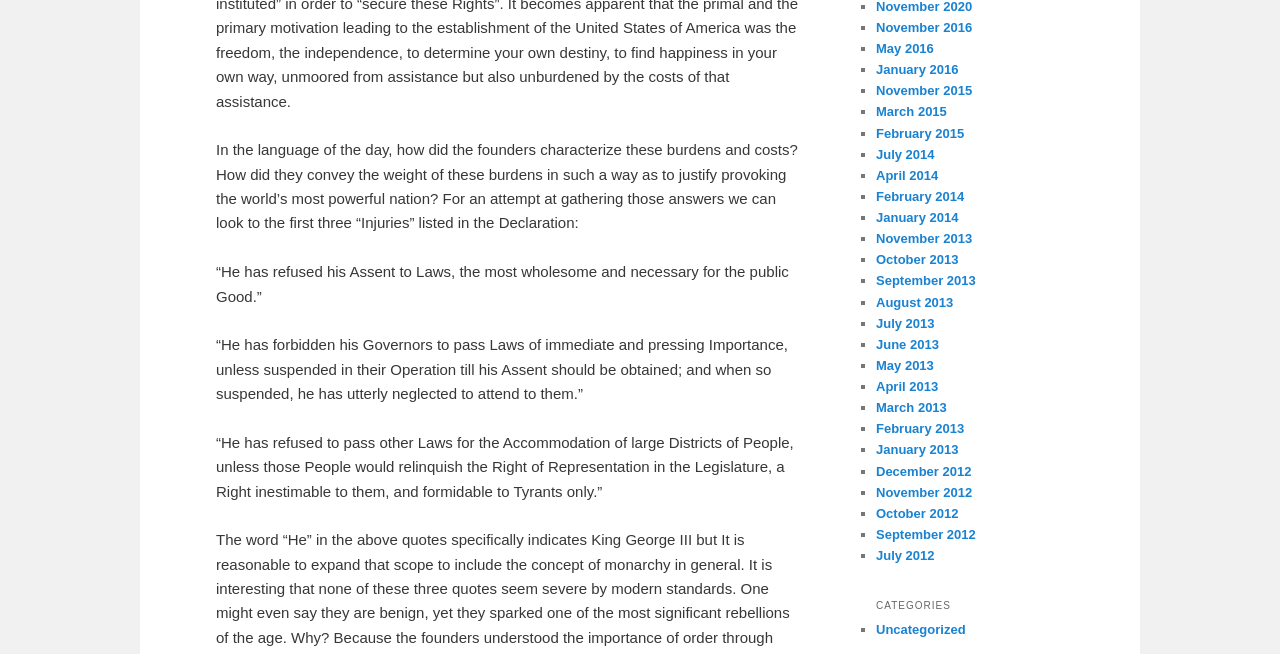Please find the bounding box for the UI element described by: "Uncategorized".

[0.684, 0.95, 0.754, 0.973]